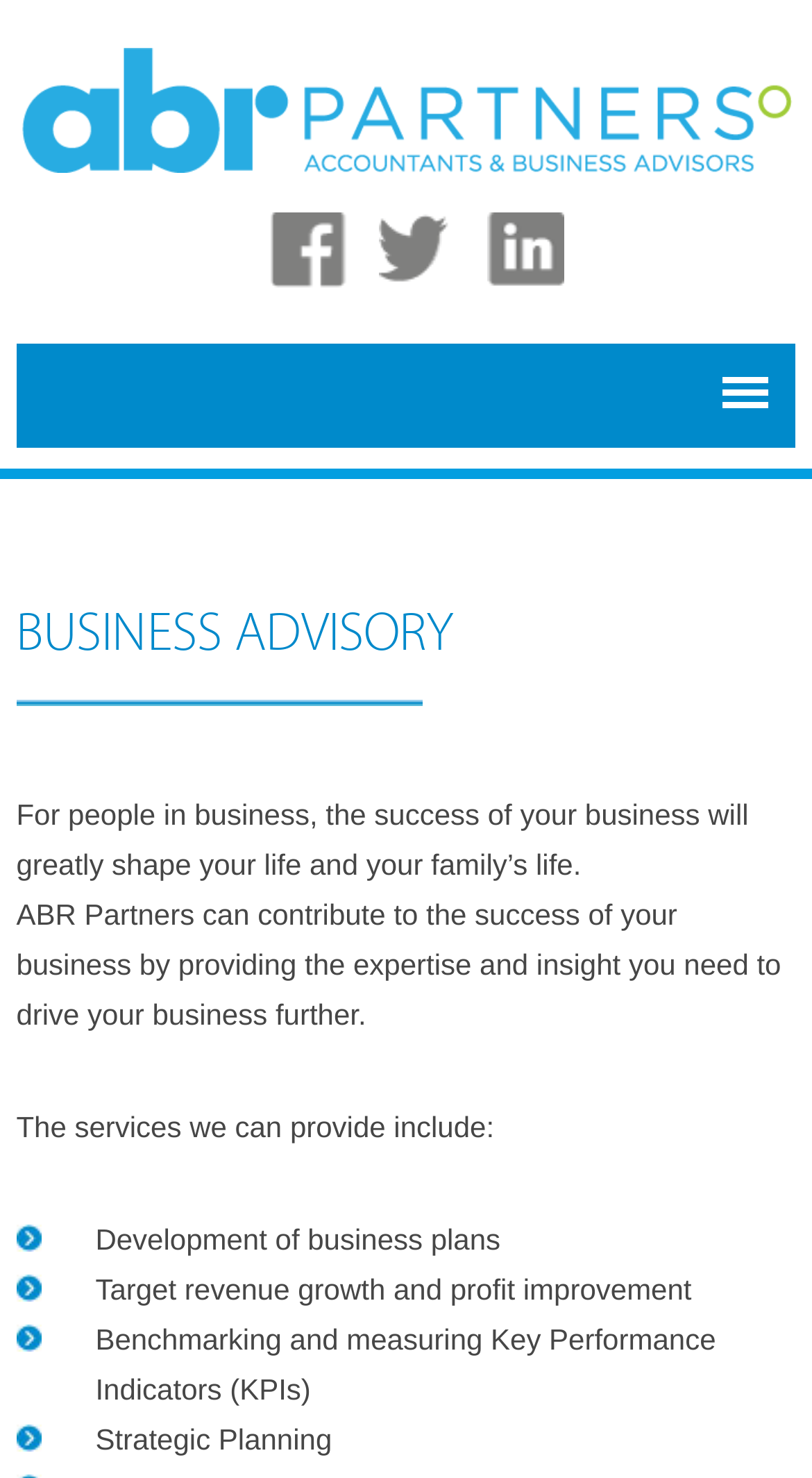Provide a brief response to the question below using a single word or phrase: 
What is the role of Key Performance Indicators (KPIs) in ABR Partners' services?

To measure performance